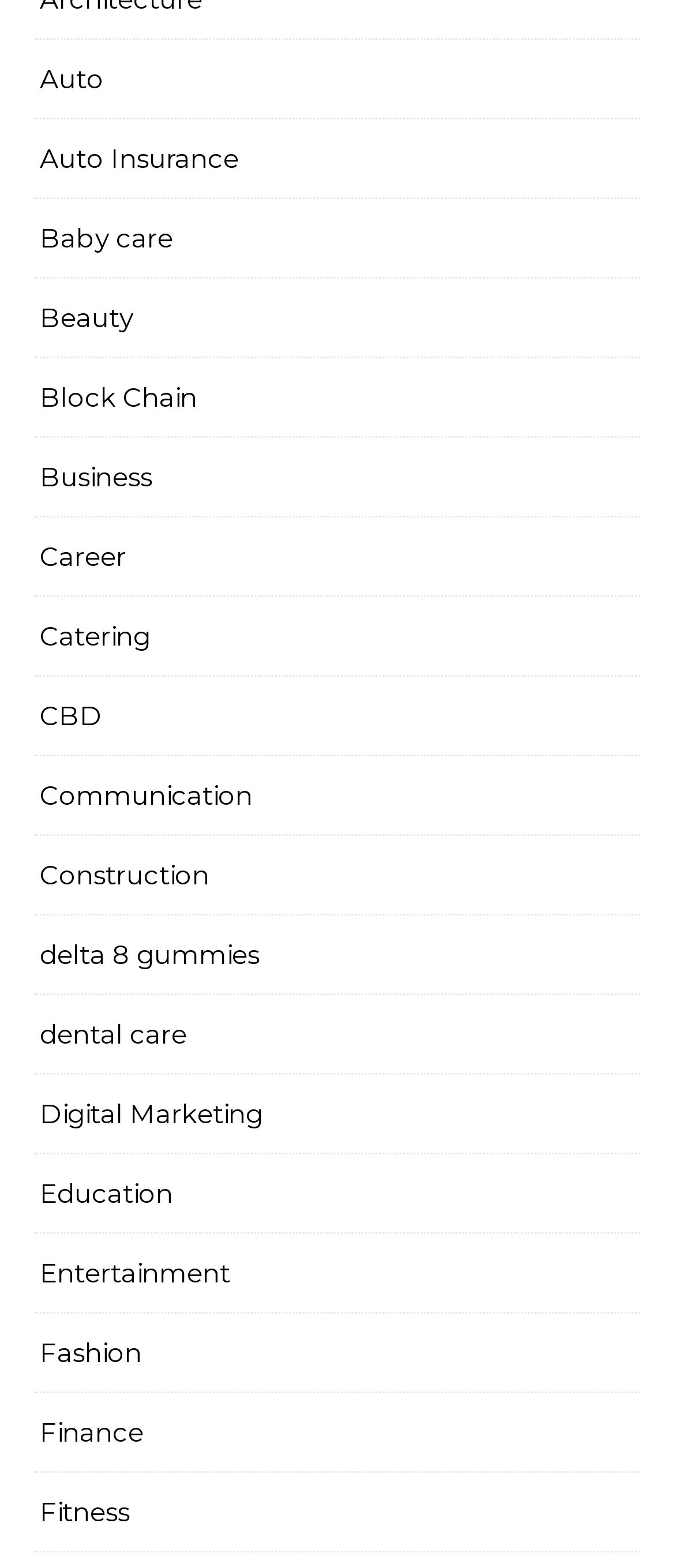How many categories are listed?
Using the image as a reference, give a one-word or short phrase answer.

22